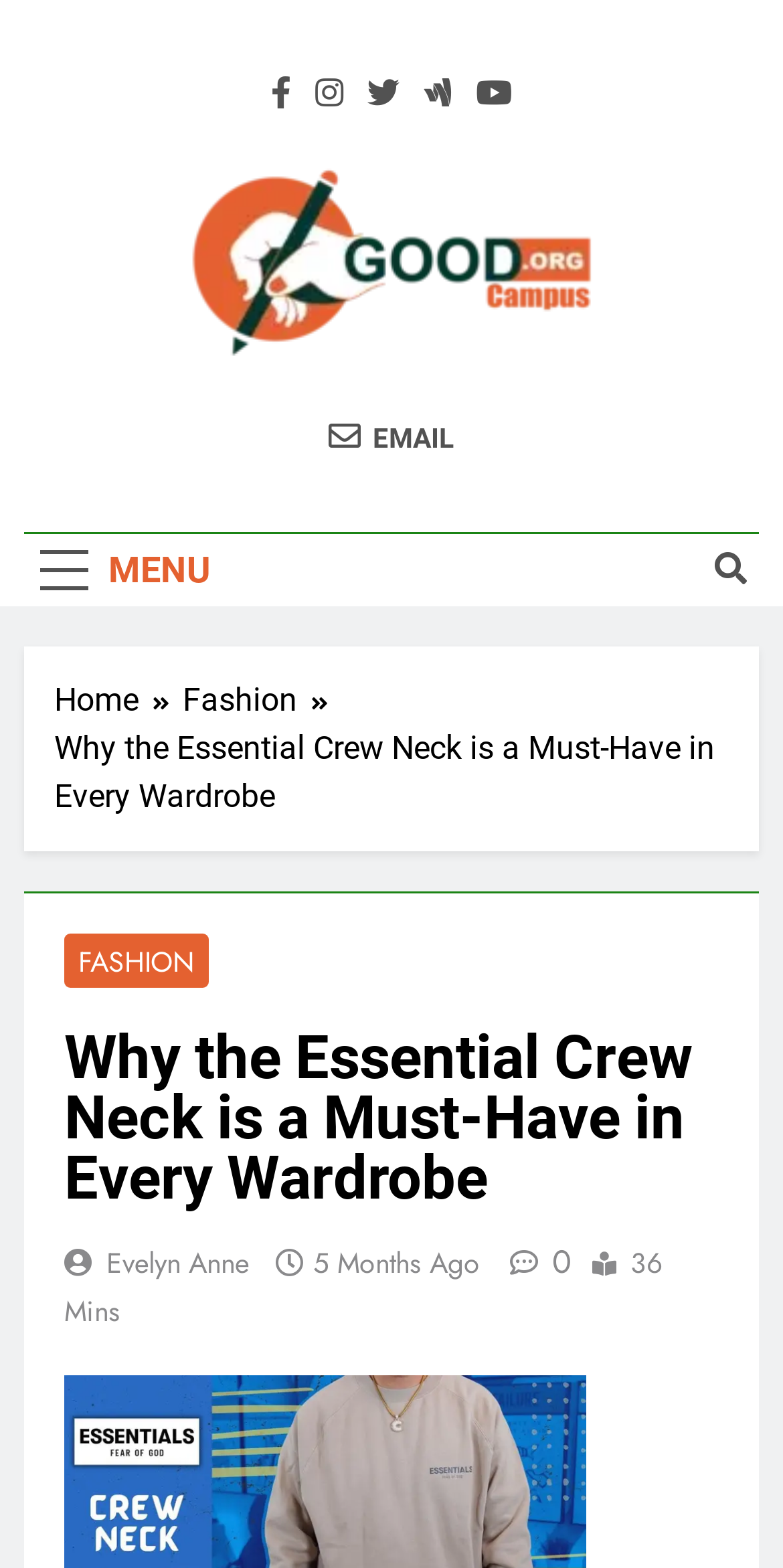Locate the bounding box coordinates of the clickable area to execute the instruction: "Open the MENU". Provide the coordinates as four float numbers between 0 and 1, represented as [left, top, right, bottom].

[0.031, 0.341, 0.29, 0.387]